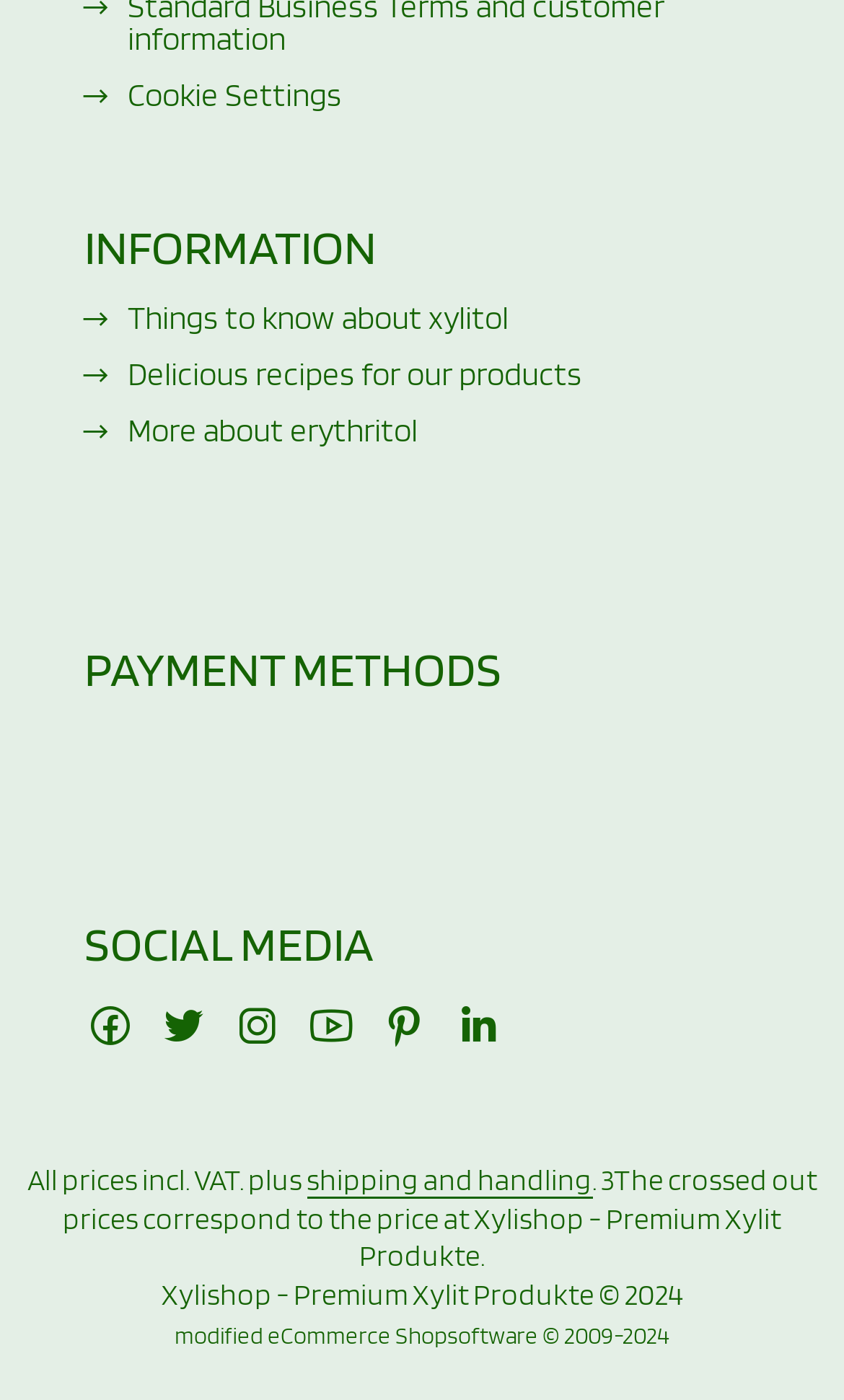Identify the bounding box coordinates of the clickable section necessary to follow the following instruction: "Check payment methods". The coordinates should be presented as four float numbers from 0 to 1, i.e., [left, top, right, bottom].

[0.1, 0.456, 0.595, 0.498]